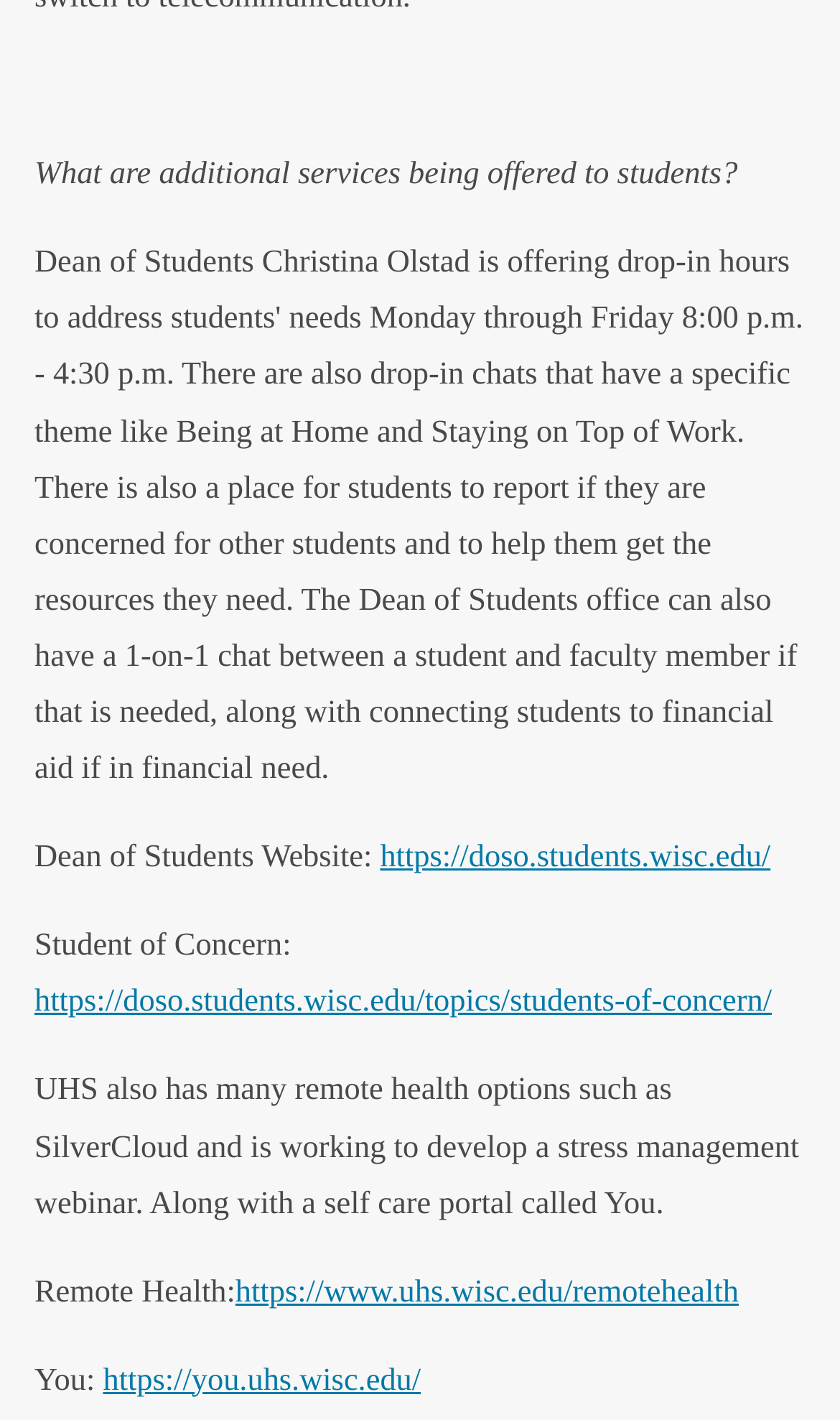Respond with a single word or phrase:
What is the name of the self-care portal?

You